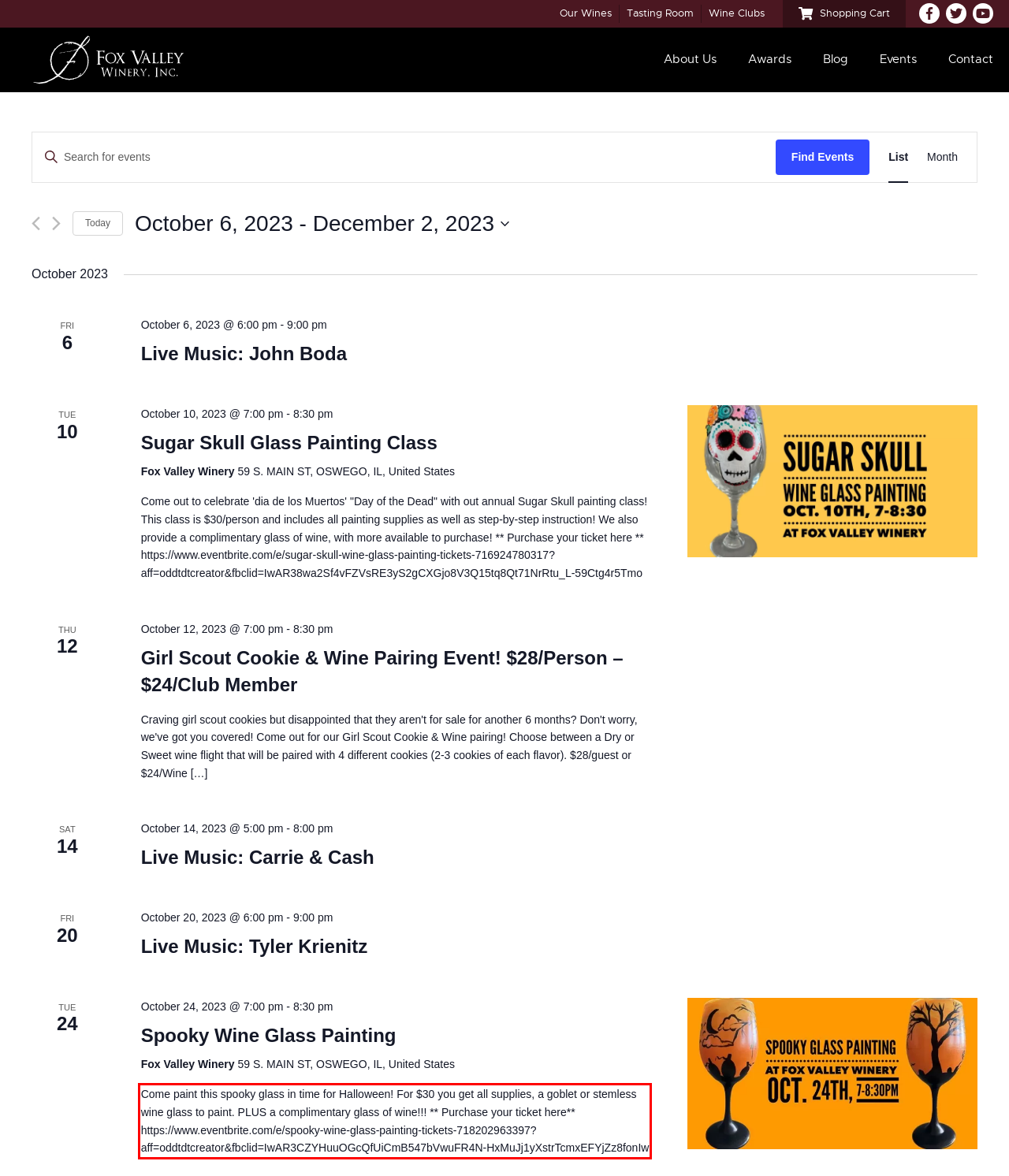Using the provided webpage screenshot, recognize the text content in the area marked by the red bounding box.

Come paint this spooky glass in time for Halloween! For $30 you get all supplies, a goblet or stemless wine glass to paint. PLUS a complimentary glass of wine!!! ** Purchase your ticket here** https://www.eventbrite.com/e/spooky-wine-glass-painting-tickets-718202963397?aff=oddtdtcreator&fbclid=IwAR3CZYHuuOGcQfUiCmB547bVwuFR4N-HxMuJj1yXstrTcmxEFYjZz8fonIw